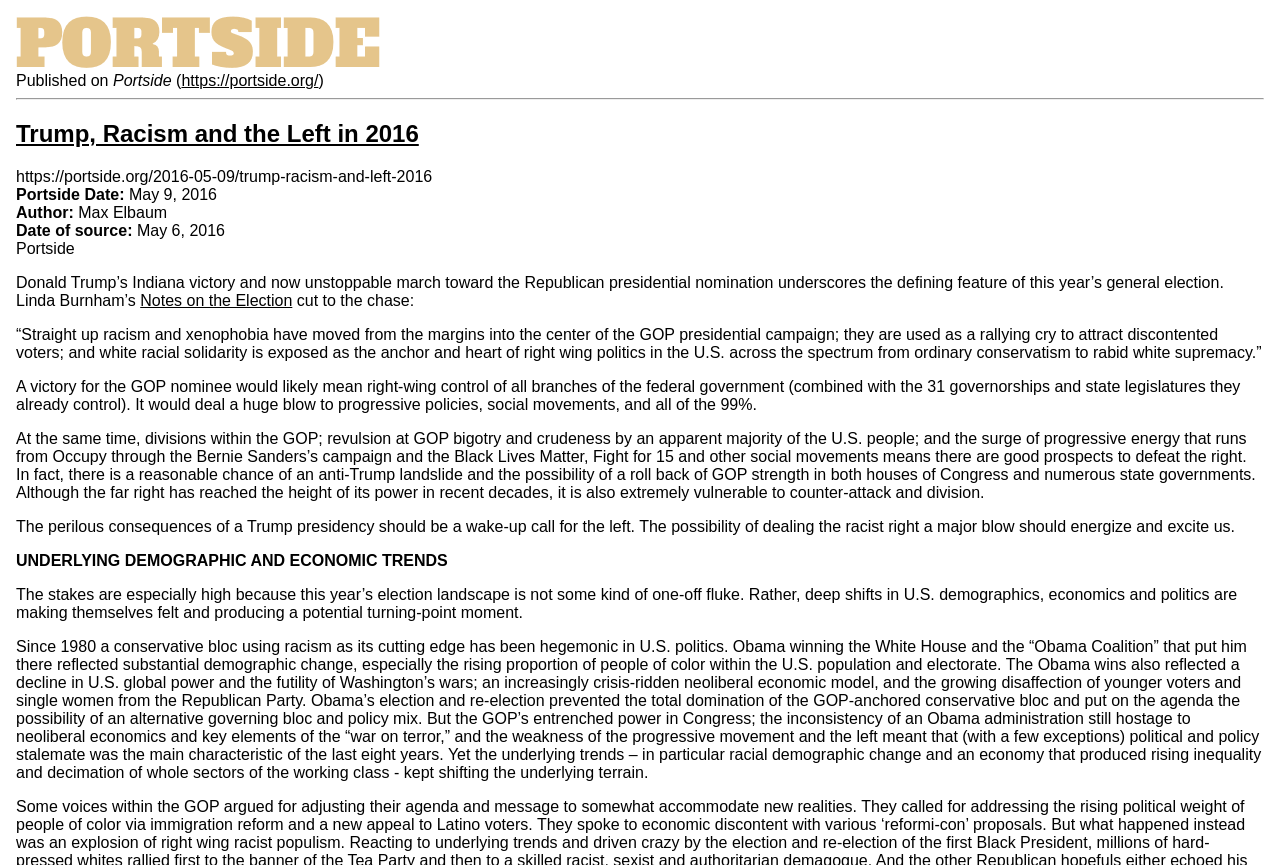Please find the bounding box for the UI component described as follows: "Notes on the Election".

[0.11, 0.337, 0.228, 0.357]